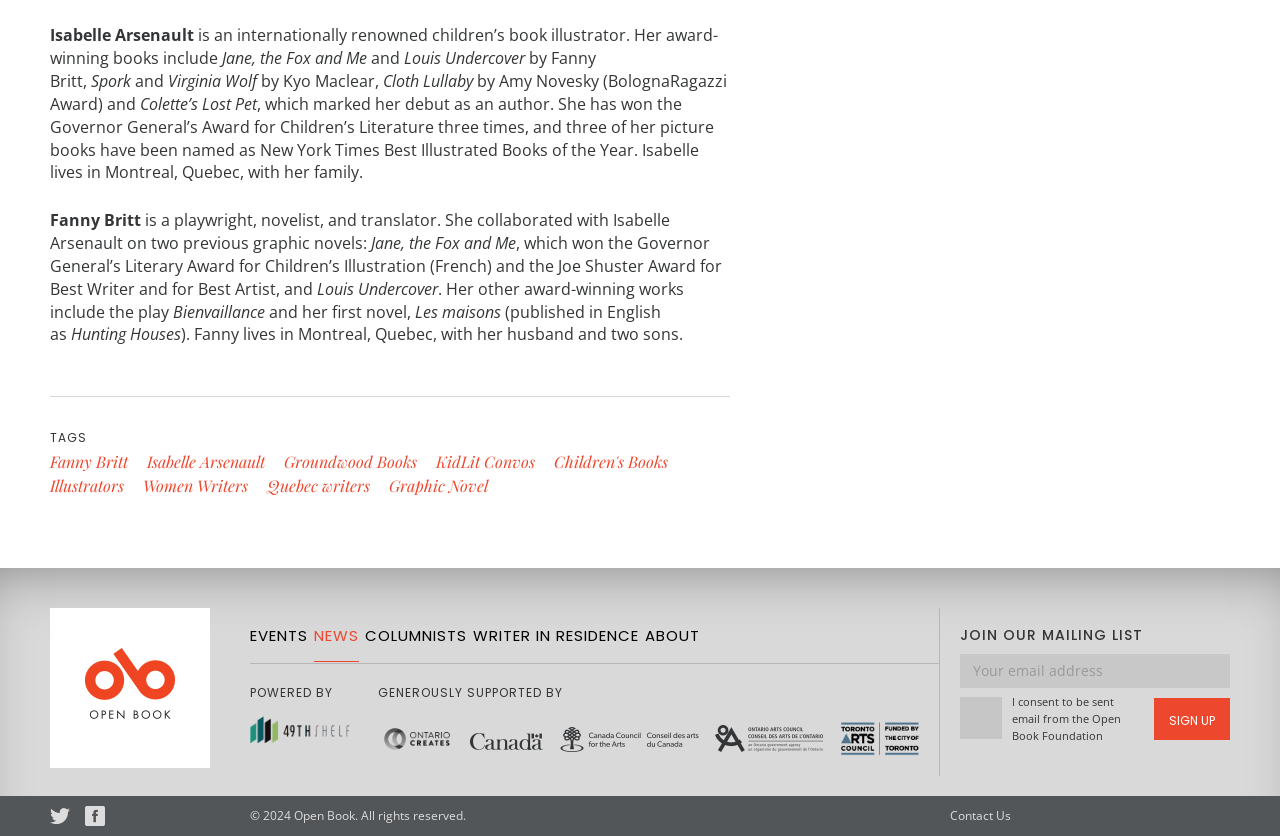Answer the following inquiry with a single word or phrase:
What is the purpose of the textbox on the webpage?

To enter email address